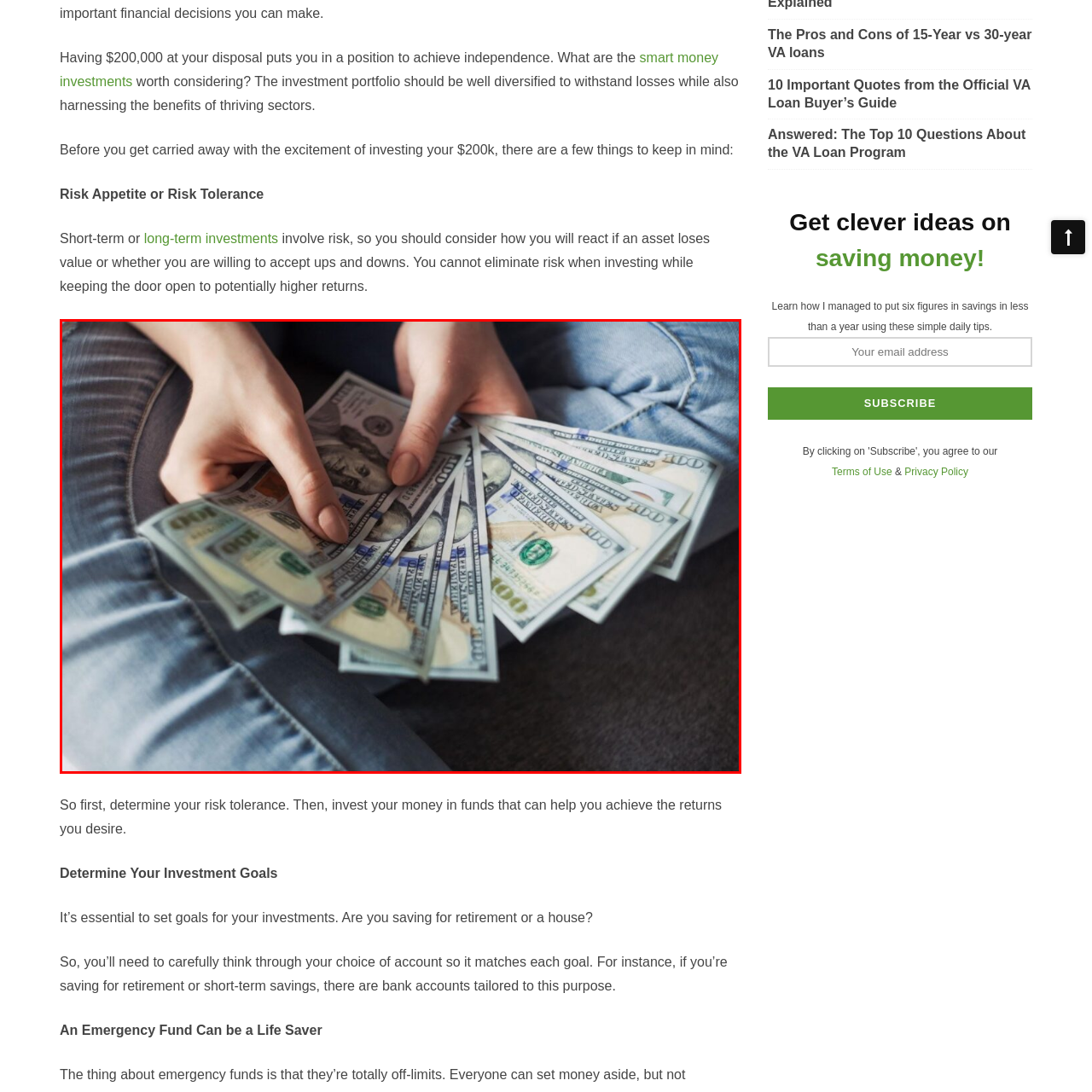Focus on the content inside the red-outlined area of the image and answer the ensuing question in detail, utilizing the information presented: What theme does the image align with?

The image visually supports the idea that being financially prepared is essential for navigating investment choices effectively, which aligns with the themes of financial independence and investment strategies.